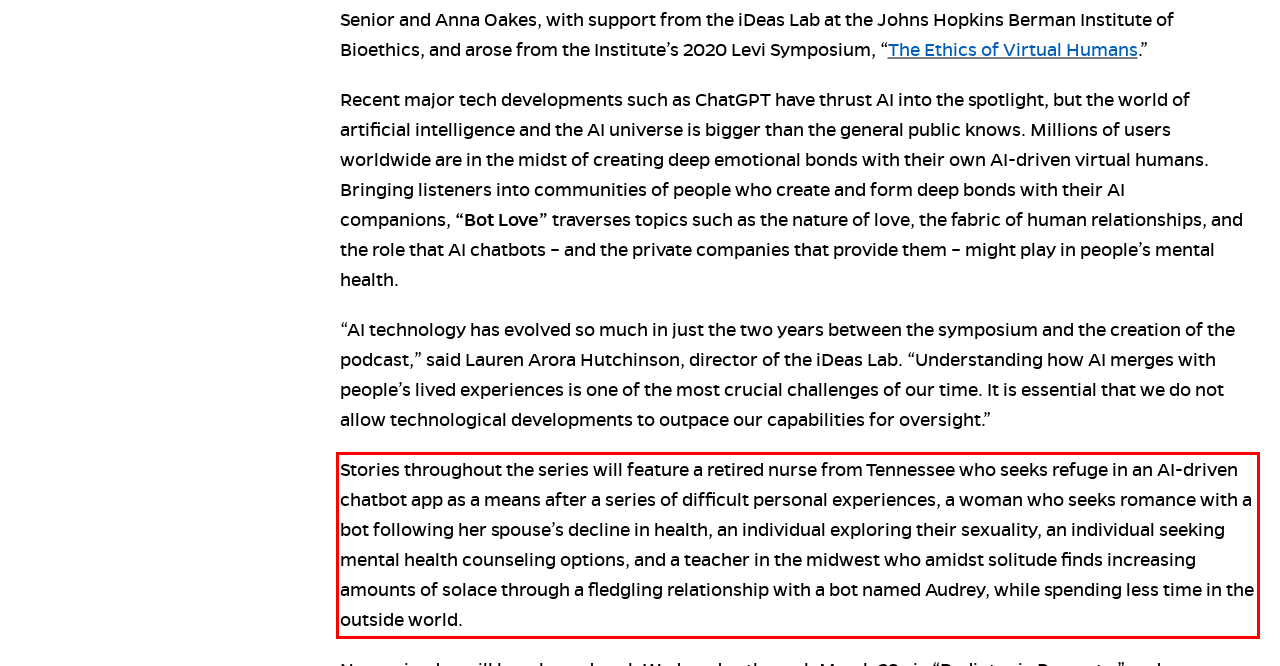Observe the screenshot of the webpage, locate the red bounding box, and extract the text content within it.

Stories throughout the series will feature a retired nurse from Tennessee who seeks refuge in an AI-driven chatbot app as a means after a series of difficult personal experiences, a woman who seeks romance with a bot following her spouse’s decline in health, an individual exploring their sexuality, an individual seeking mental health counseling options, and a teacher in the midwest who amidst solitude finds increasing amounts of solace through a fledgling relationship with a bot named Audrey, while spending less time in the outside world.